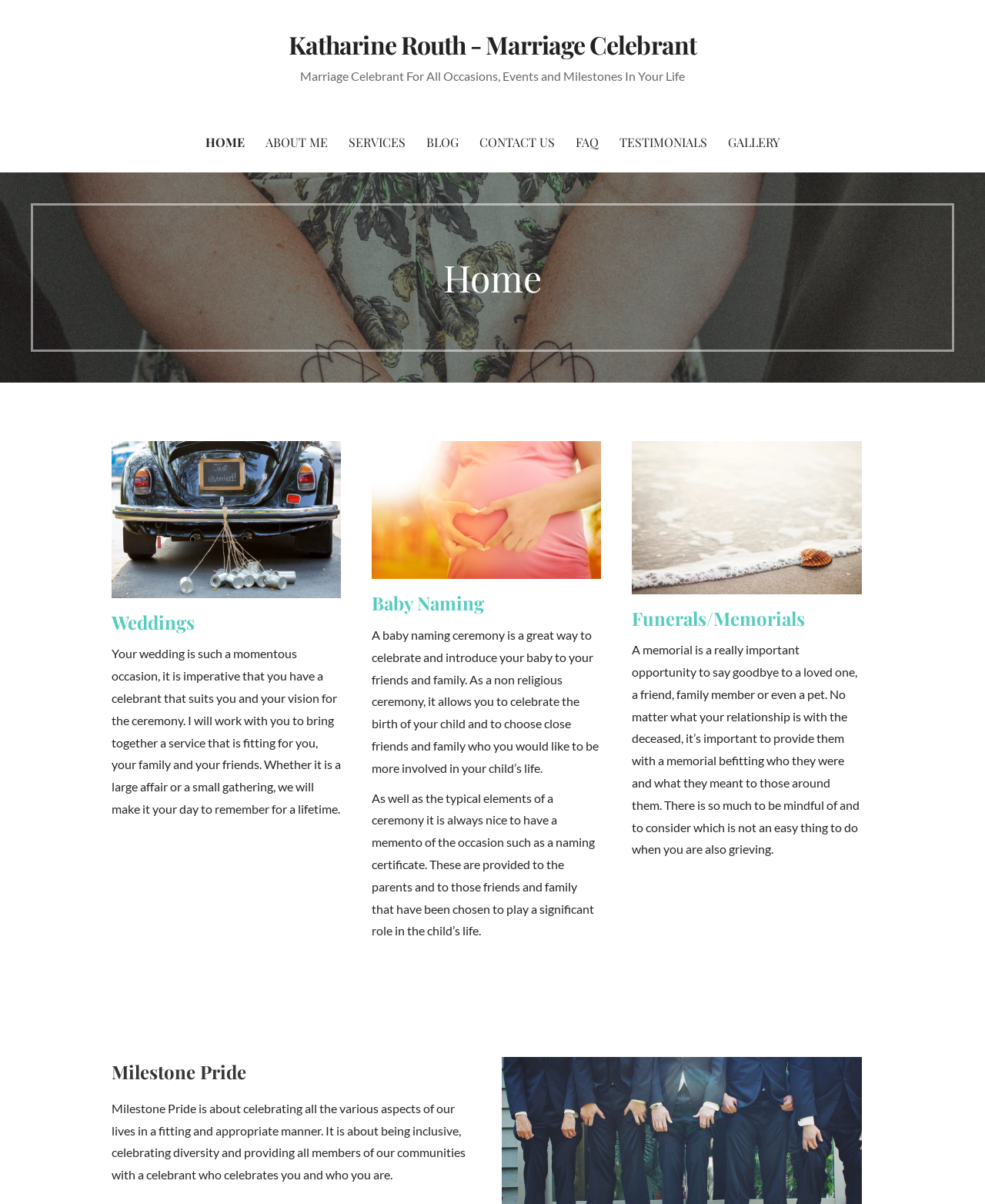Please identify the coordinates of the bounding box that should be clicked to fulfill this instruction: "Click on the 'Weddings' link".

[0.113, 0.506, 0.198, 0.527]